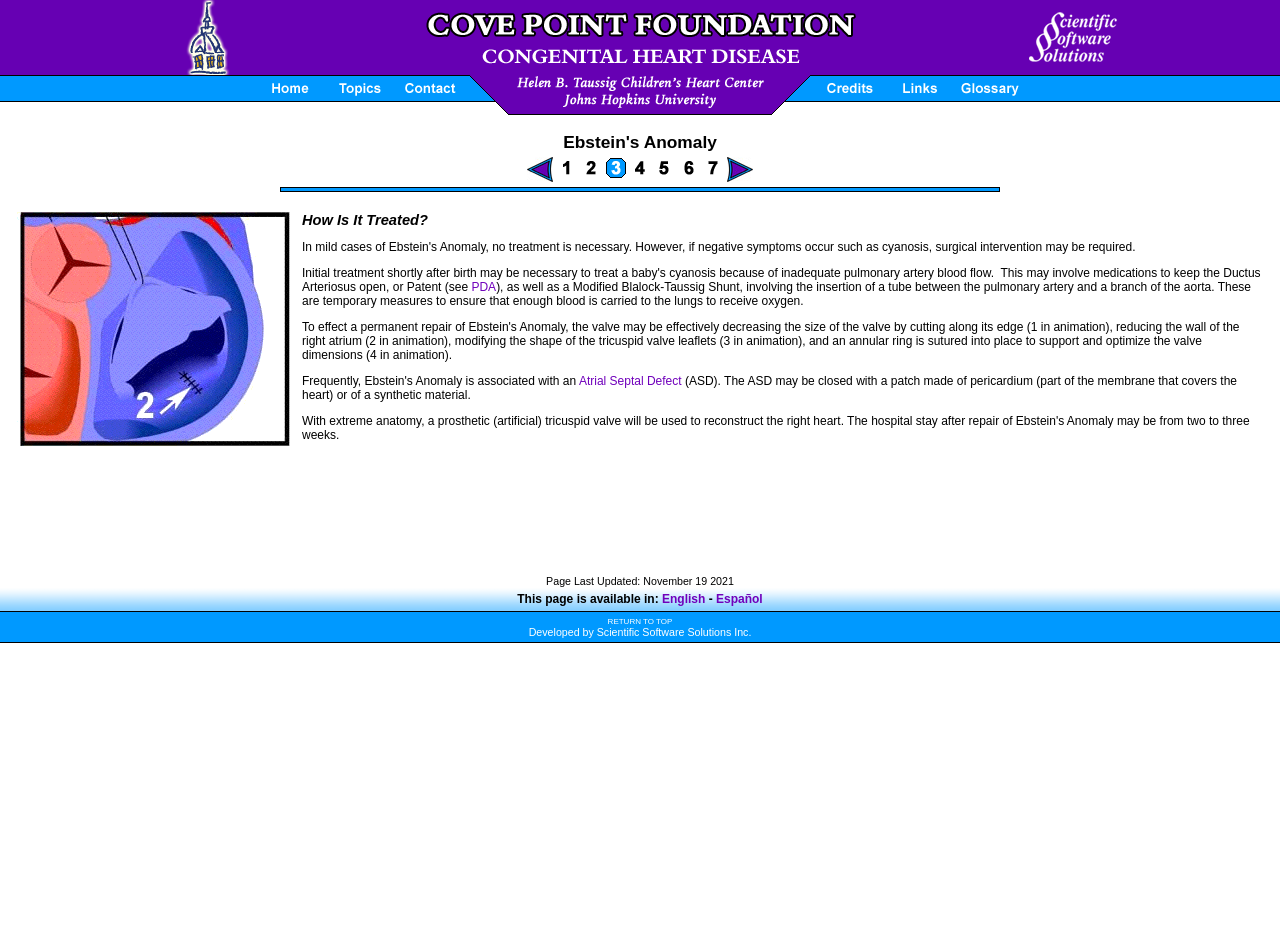Locate the bounding box coordinates of the clickable region necessary to complete the following instruction: "Click on the 'Contact' link". Provide the coordinates in the format of four float numbers between 0 and 1, i.e., [left, top, right, bottom].

[0.309, 0.082, 0.363, 0.109]